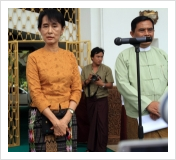Elaborate on all the elements present in the image.

In this photograph, prominent Myanmar Democracy leader Aung San Suu Kyi is seen standing gracefully in a traditional outfit with an intricate design, accompanied by a member of the local government who is speaking into a microphone. The setting appears to be a formal event, as indicated by the ornate background and the presence of another individual capturing the moment on camera. The atmosphere conveys a significant political engagement, highlighting Aung San Suu Kyi's role in Myanmar's democratic landscape as she interacts with government officials. The image captures a moment of transition, reflecting both the cultural richness and the political climate of Myanmar.